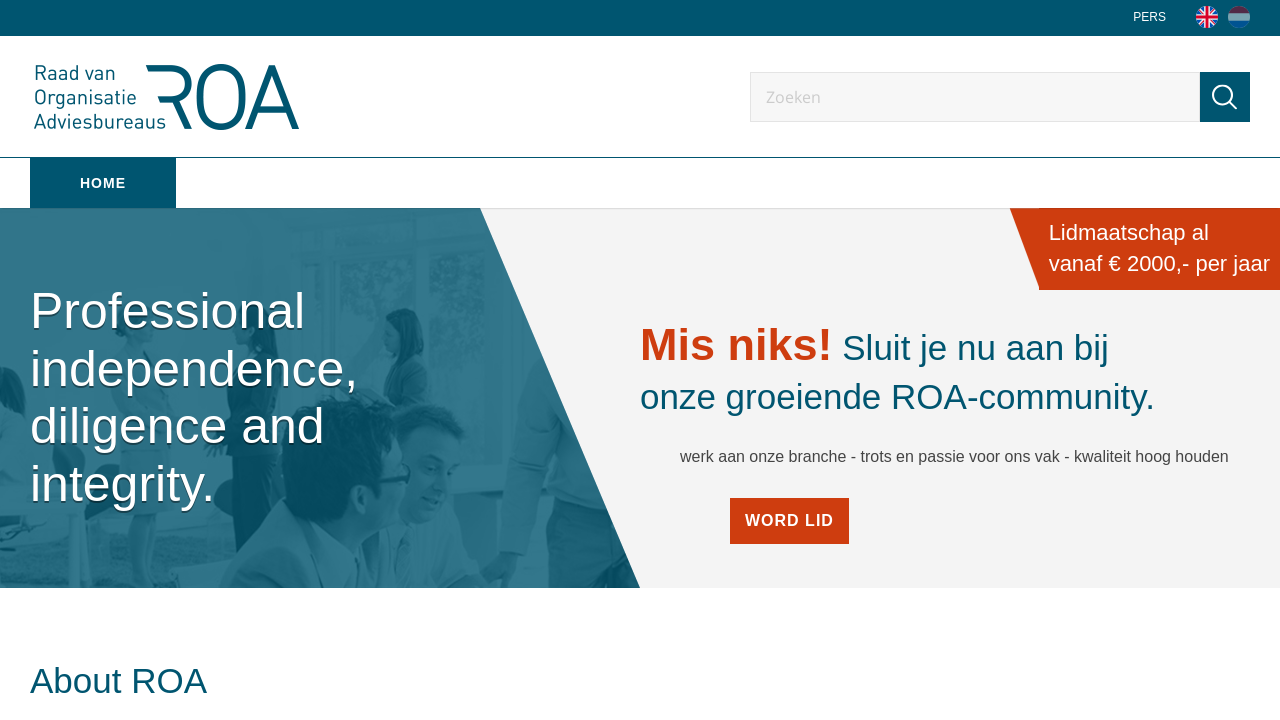What is the call-to-action on the webpage?
Please elaborate on the answer to the question with detailed information.

I found the answer by looking at the link 'WORD LID' which suggests that the call-to-action on the webpage is to become a member or join the community.